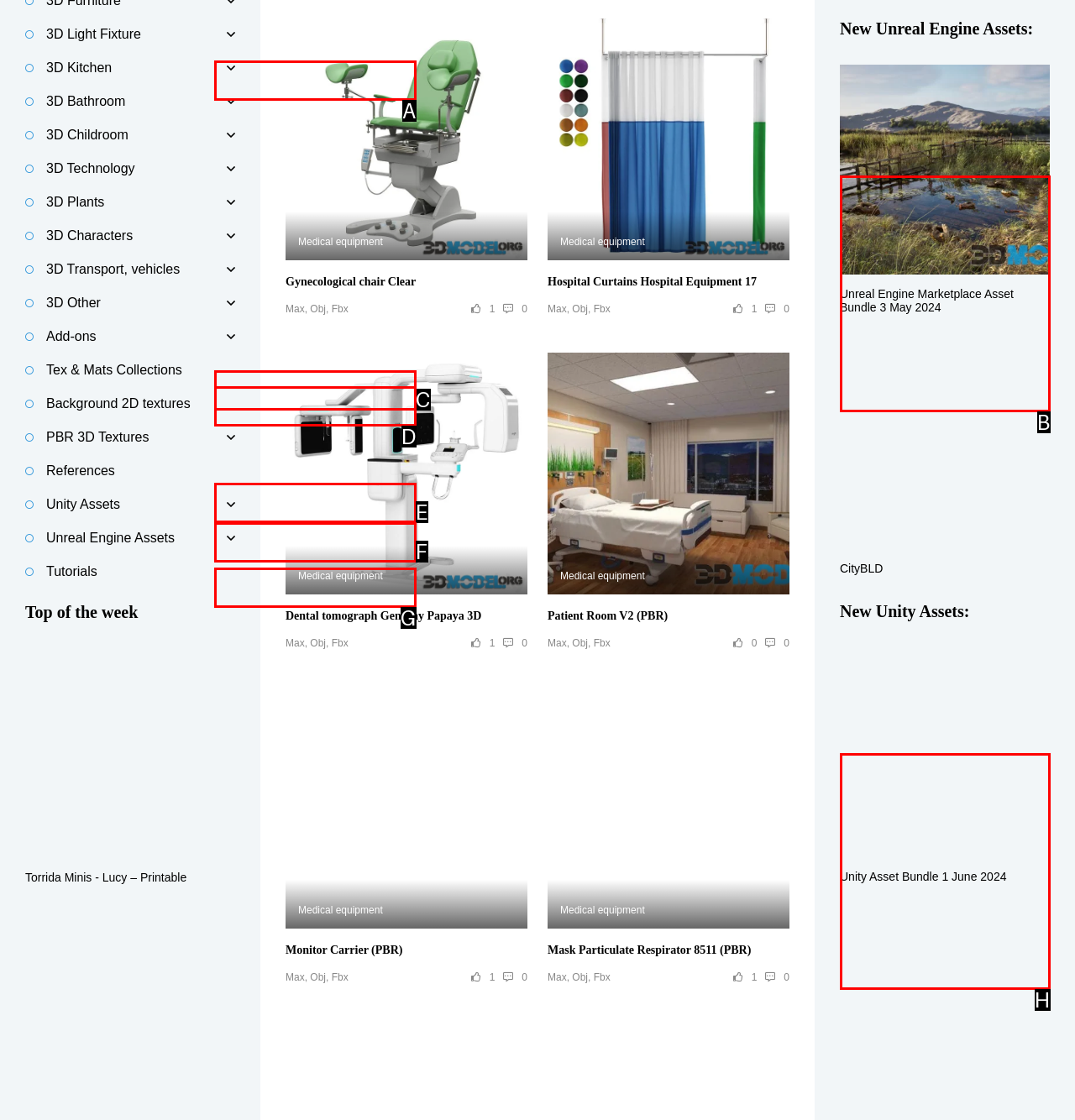Identify the HTML element that corresponds to the following description: Watches & Clocks Provide the letter of the best matching option.

G